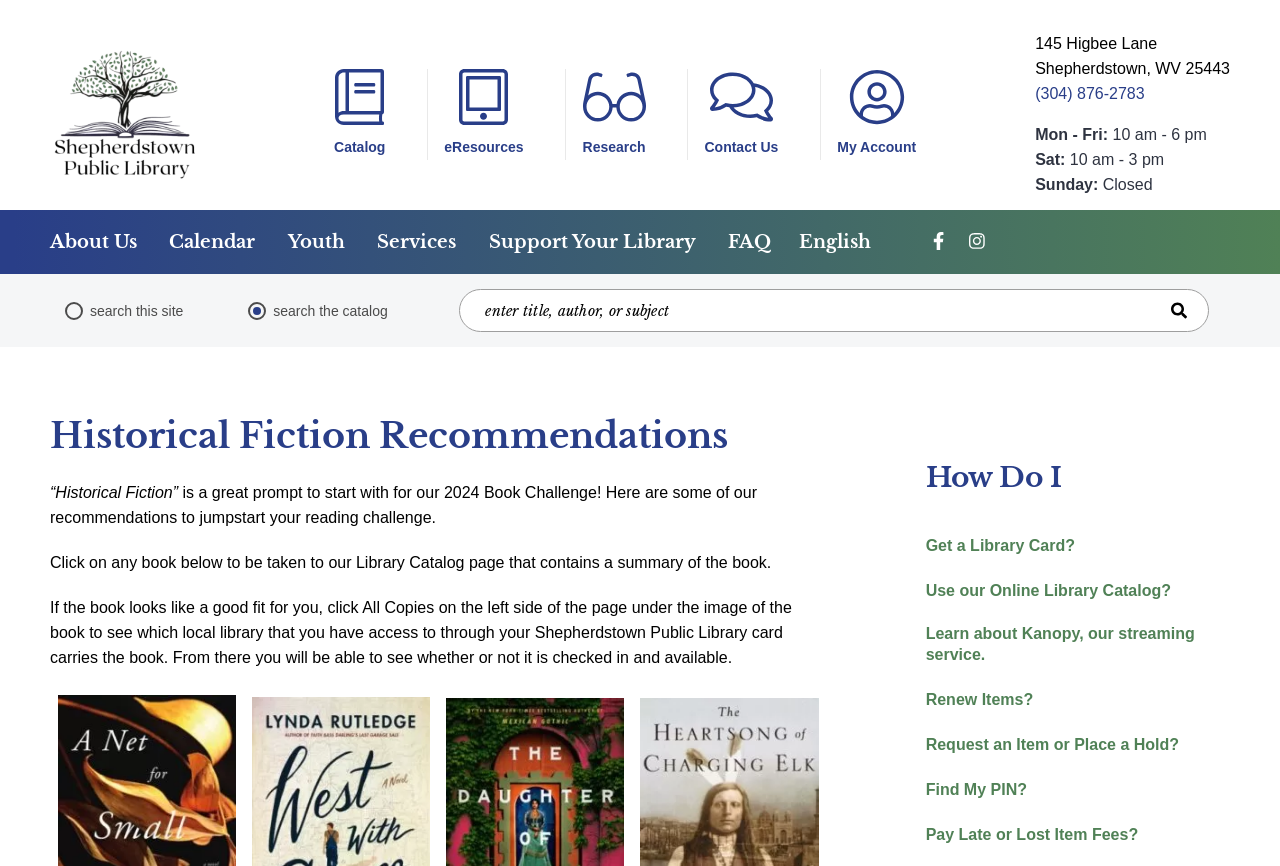Identify the bounding box coordinates for the element you need to click to achieve the following task: "Search for a book". Provide the bounding box coordinates as four float numbers between 0 and 1, in the form [left, top, right, bottom].

[0.039, 0.334, 0.961, 0.383]